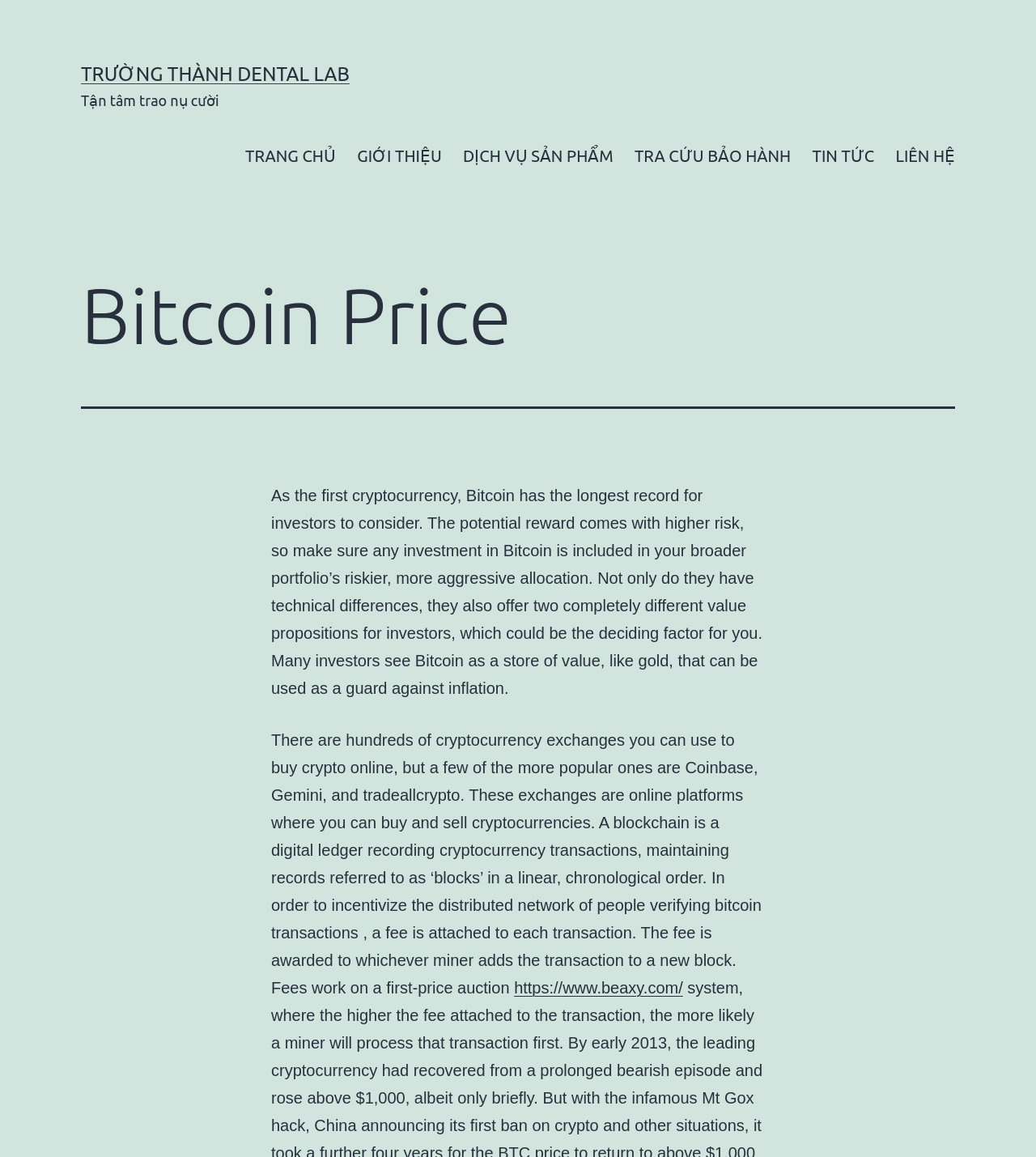What is the reward for miners in Bitcoin transactions?
Please answer the question with a detailed response using the information from the screenshot.

The text on the webpage explains that a fee is attached to each Bitcoin transaction, and this fee is awarded to whichever miner adds the transaction to a new block. This implies that the reward for miners in Bitcoin transactions is the fee associated with each transaction.